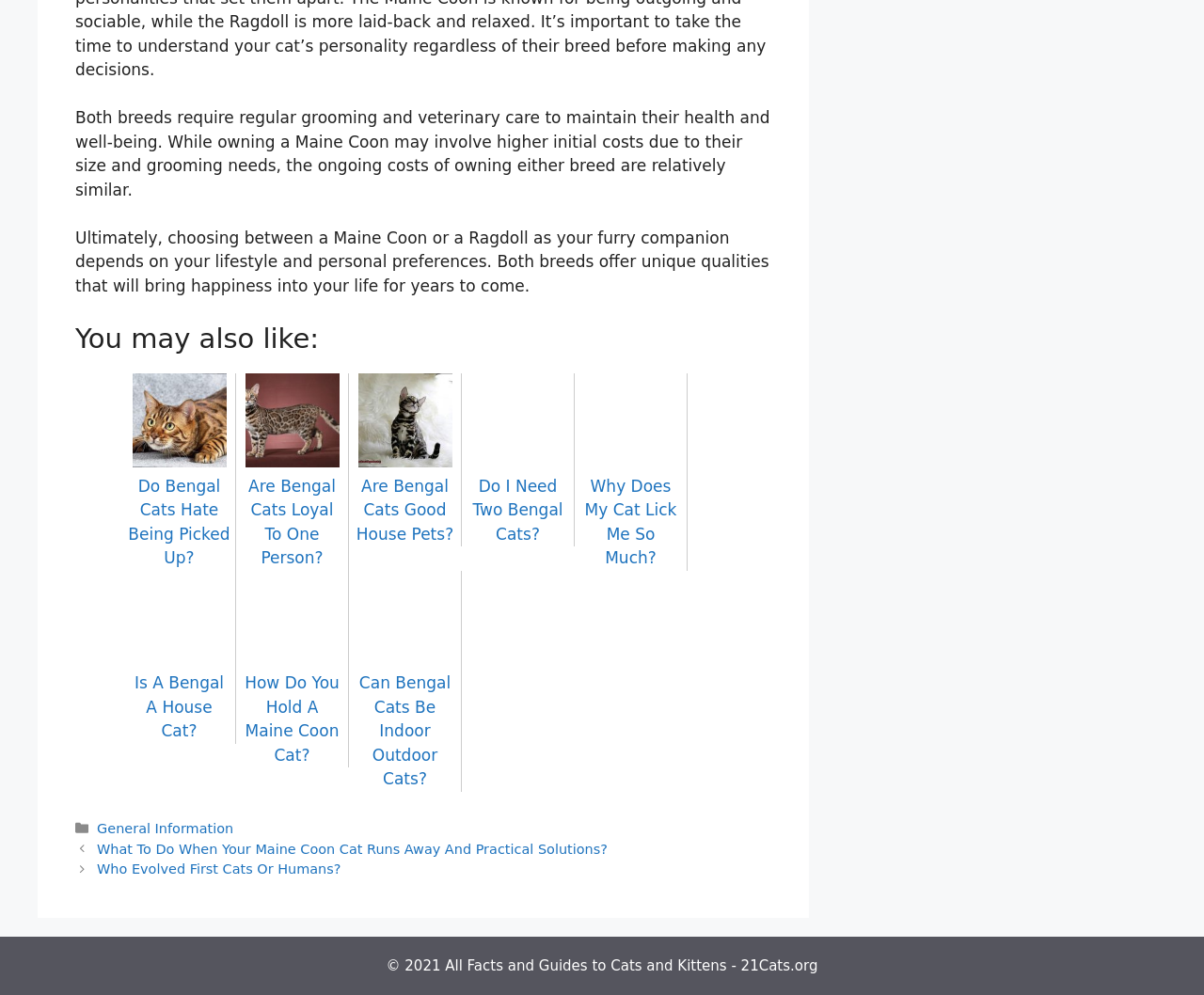Please determine the bounding box coordinates of the element to click on in order to accomplish the following task: "Read 'You may also like:' section". Ensure the coordinates are four float numbers ranging from 0 to 1, i.e., [left, top, right, bottom].

[0.062, 0.324, 0.641, 0.357]